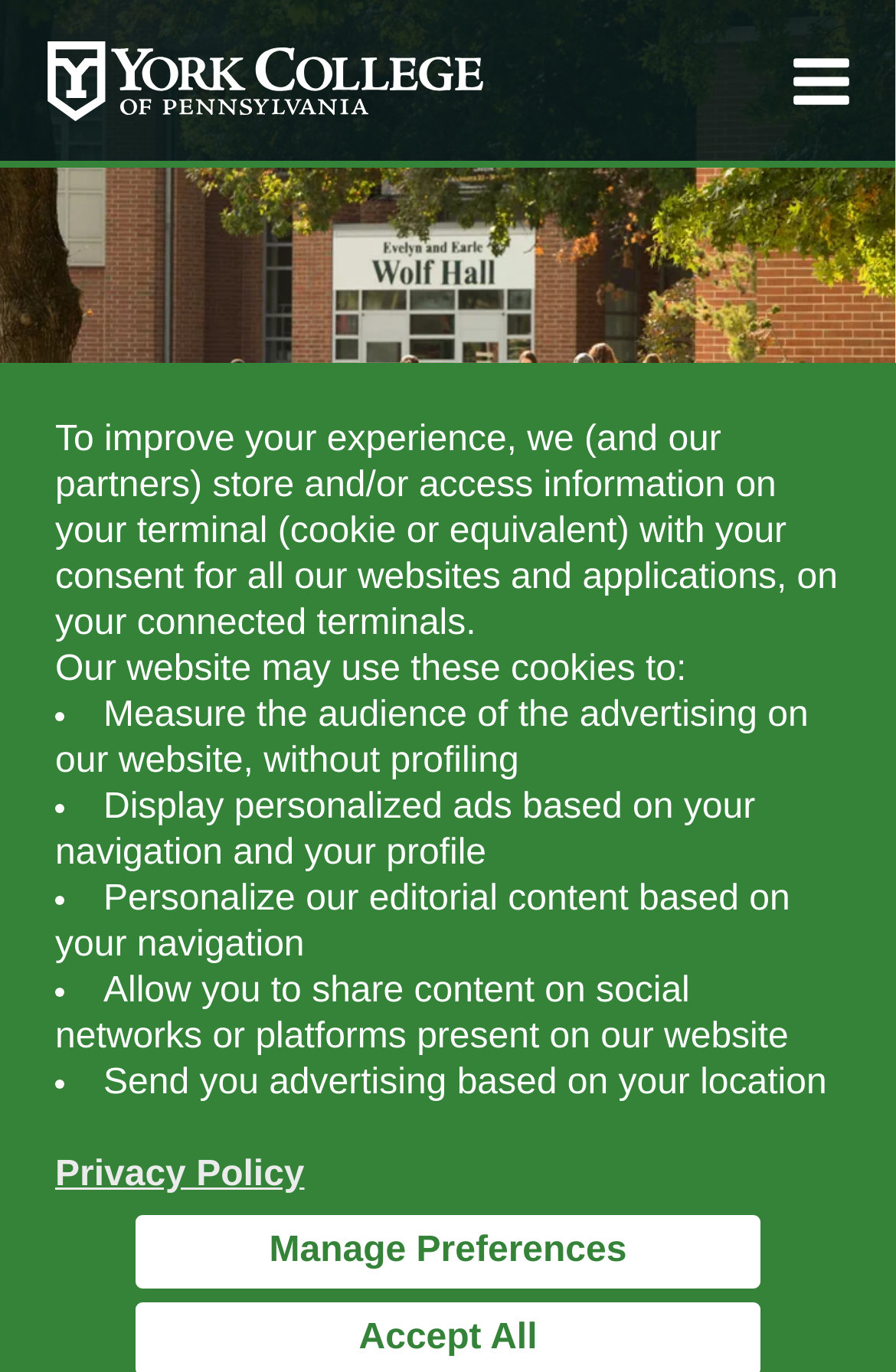Please provide a short answer using a single word or phrase for the question:
What is the text of the heading in the 'GIVE TO YORK COLLEGE' section?

GIVE TO YORK COLLEGE